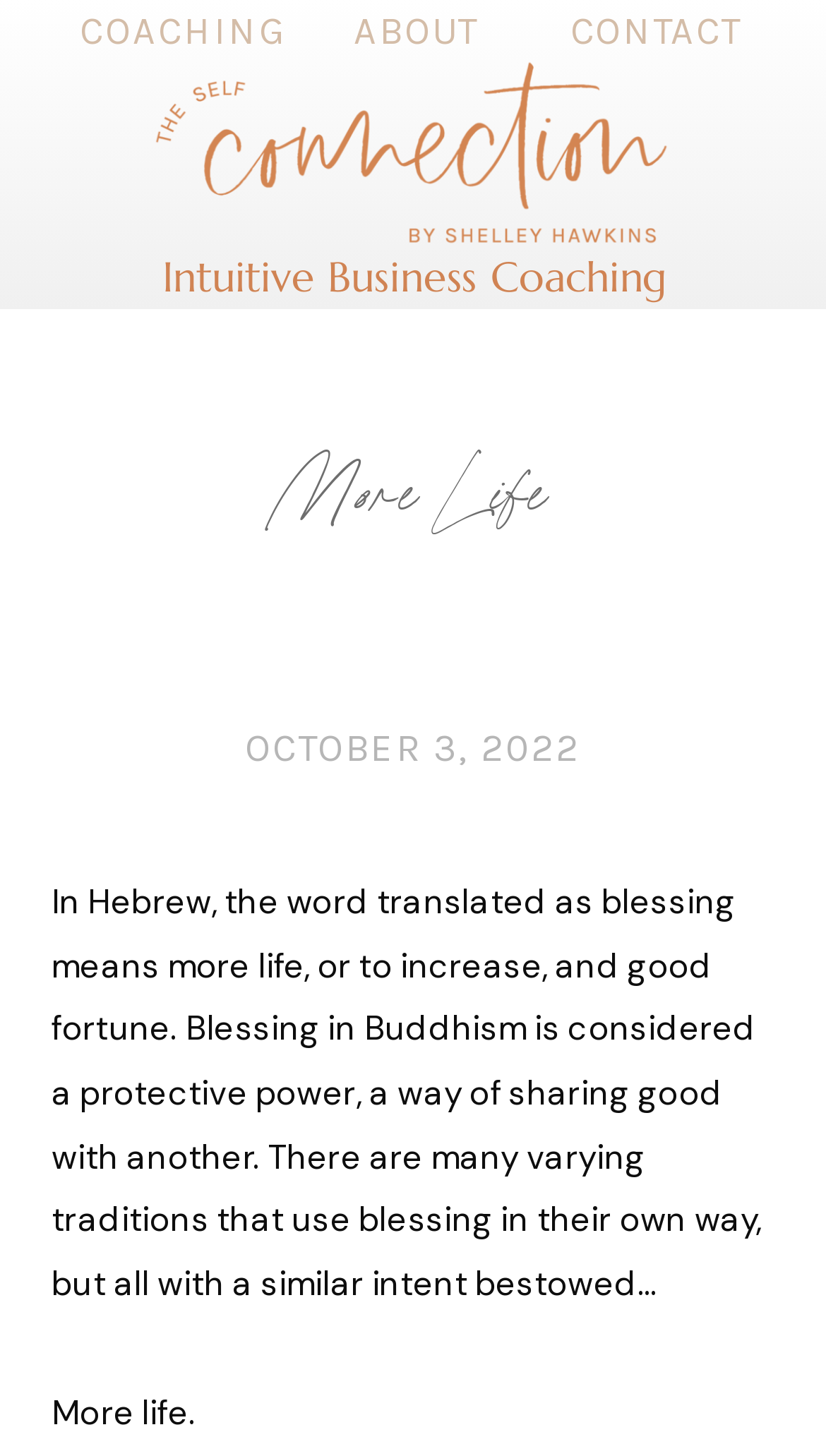Identify and provide the text of the main header on the webpage.

Intuitive Business Coaching